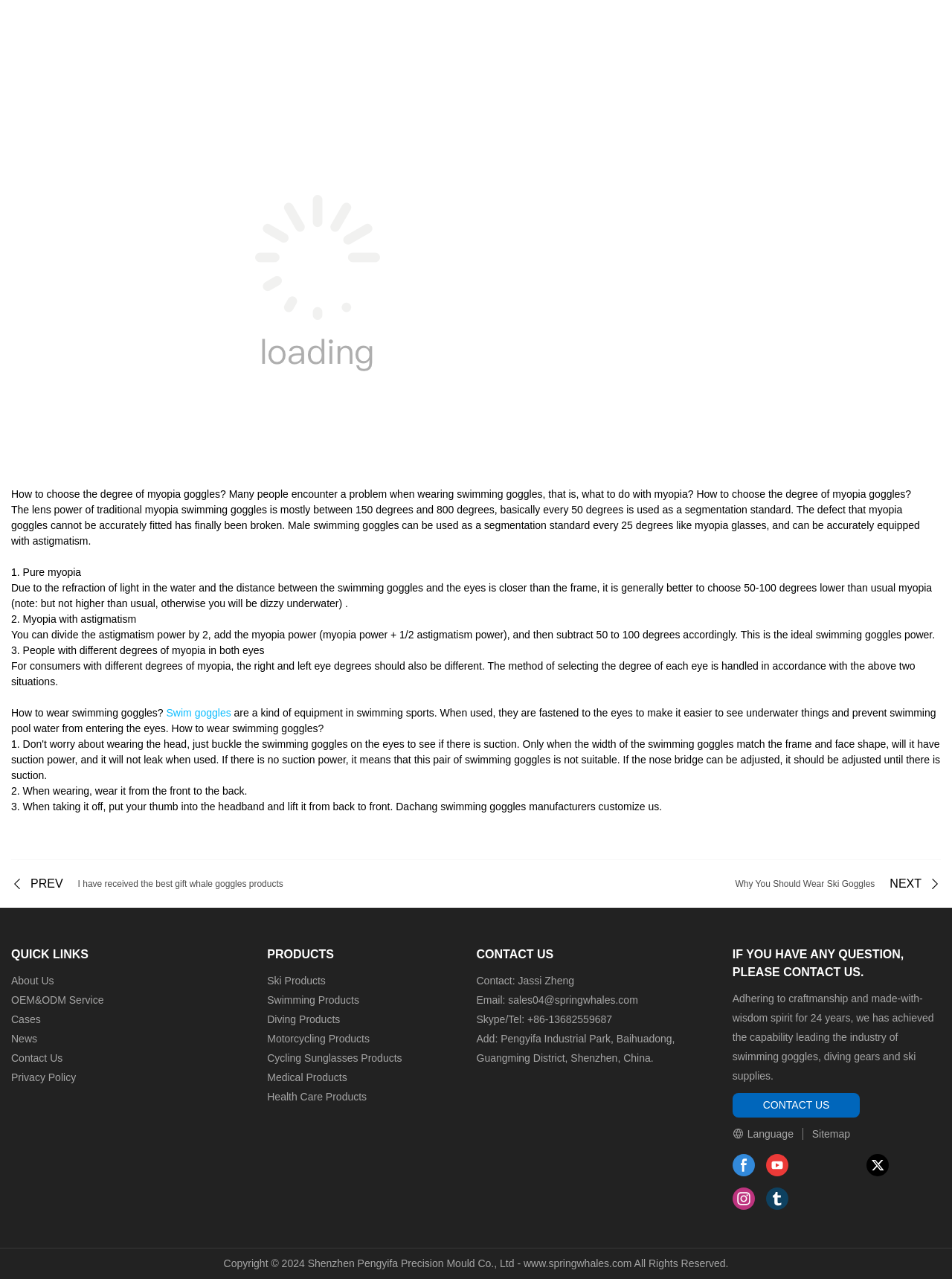From the image, can you give a detailed response to the question below:
What is the purpose of swimming goggles?

According to the webpage, swimming goggles are a kind of equipment in swimming sports that make it easier to see underwater things and prevent swimming pool water from entering the eyes.